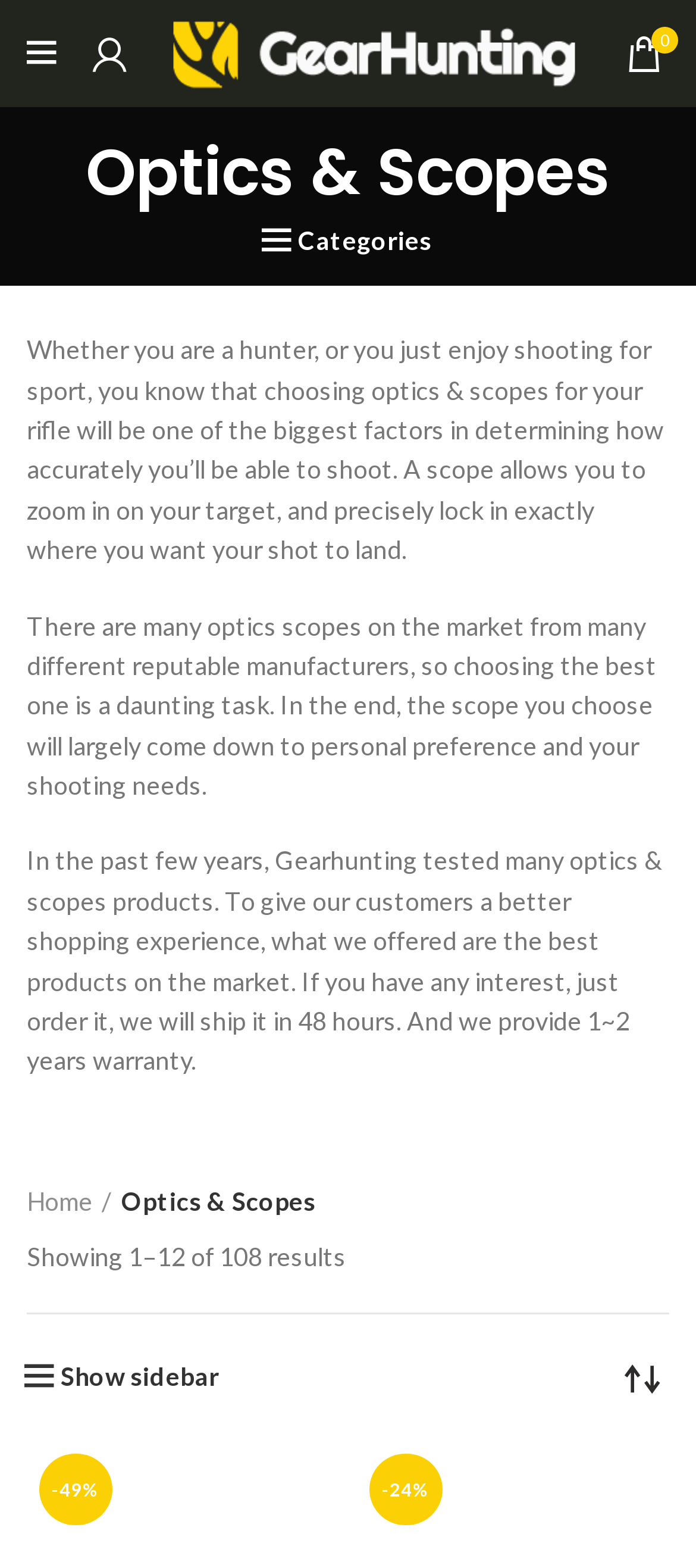Give a complete and precise description of the webpage's appearance.

The webpage is about Optics & Scopes for hunting and shooting, with a focus on finding the best gear for the hunting season. At the top left, there is a small icon, followed by another icon to its right. Below these icons, there is a link to the website's title, "The 1st Resource Store Of Hunting Gear& Supplies | GearHunting.com", accompanied by a small image. To the right of this link, there is another icon.

The main heading, "Optics & Scopes", is centered at the top of the page. Below this heading, there is a link to "Categories" with an icon. The main content of the page consists of three paragraphs of text, which discuss the importance of choosing the right optics & scopes for hunting and shooting, the variety of products available, and the website's testing and warranty process.

Below the paragraphs, there is a navigation breadcrumb with links to "Home" and "Optics & Scopes". Next to the breadcrumb, there is a text indicating that the page is showing 1-12 of 108 results. A link to show the sidebar is located below this text. At the bottom right of the page, there is a combobox to select the shop order.